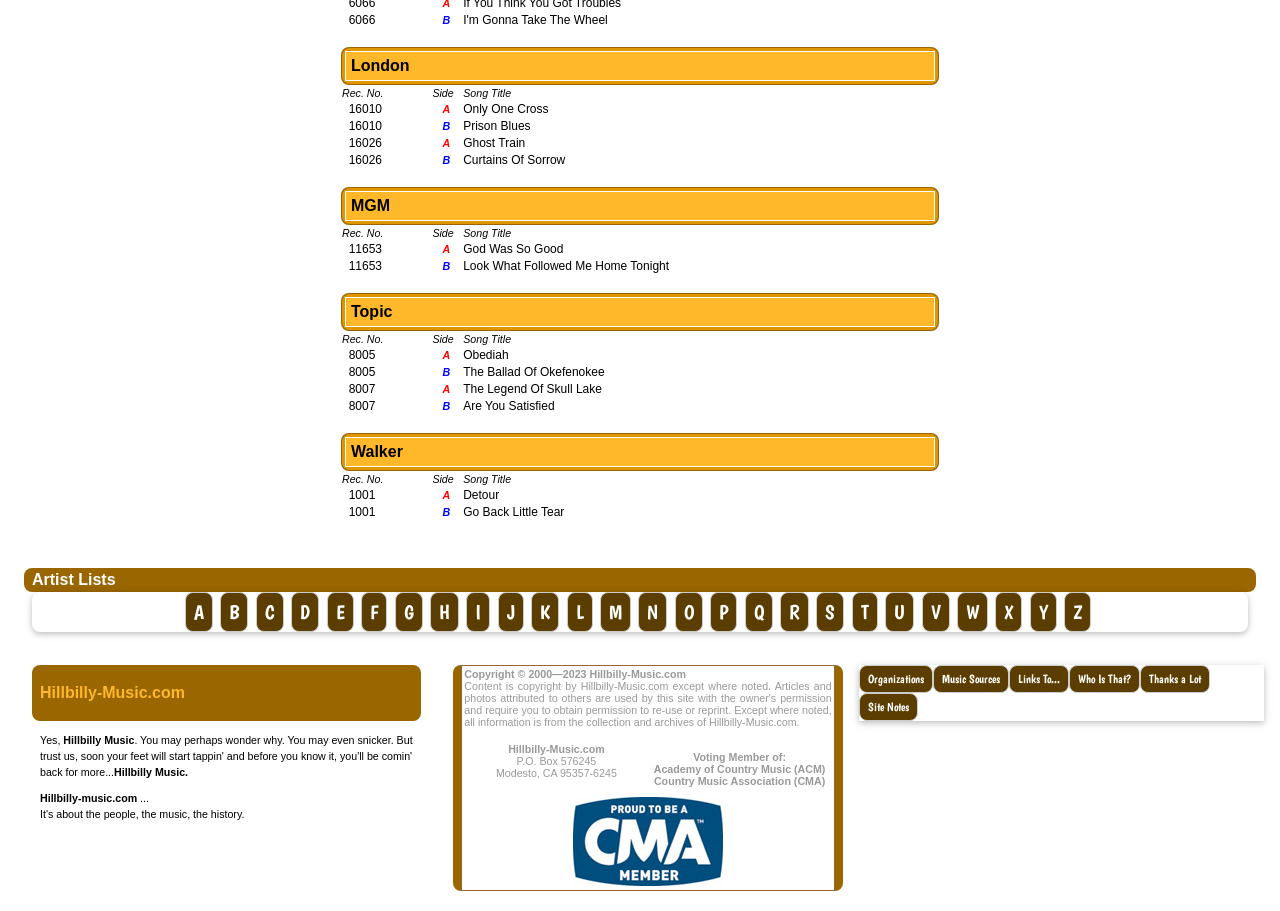Could you please study the image and provide a detailed answer to the question:
What is the record number in the third row?

In the third row, I found a gridcell with the text '66066', which is likely to be a record number based on its format and position in the table.